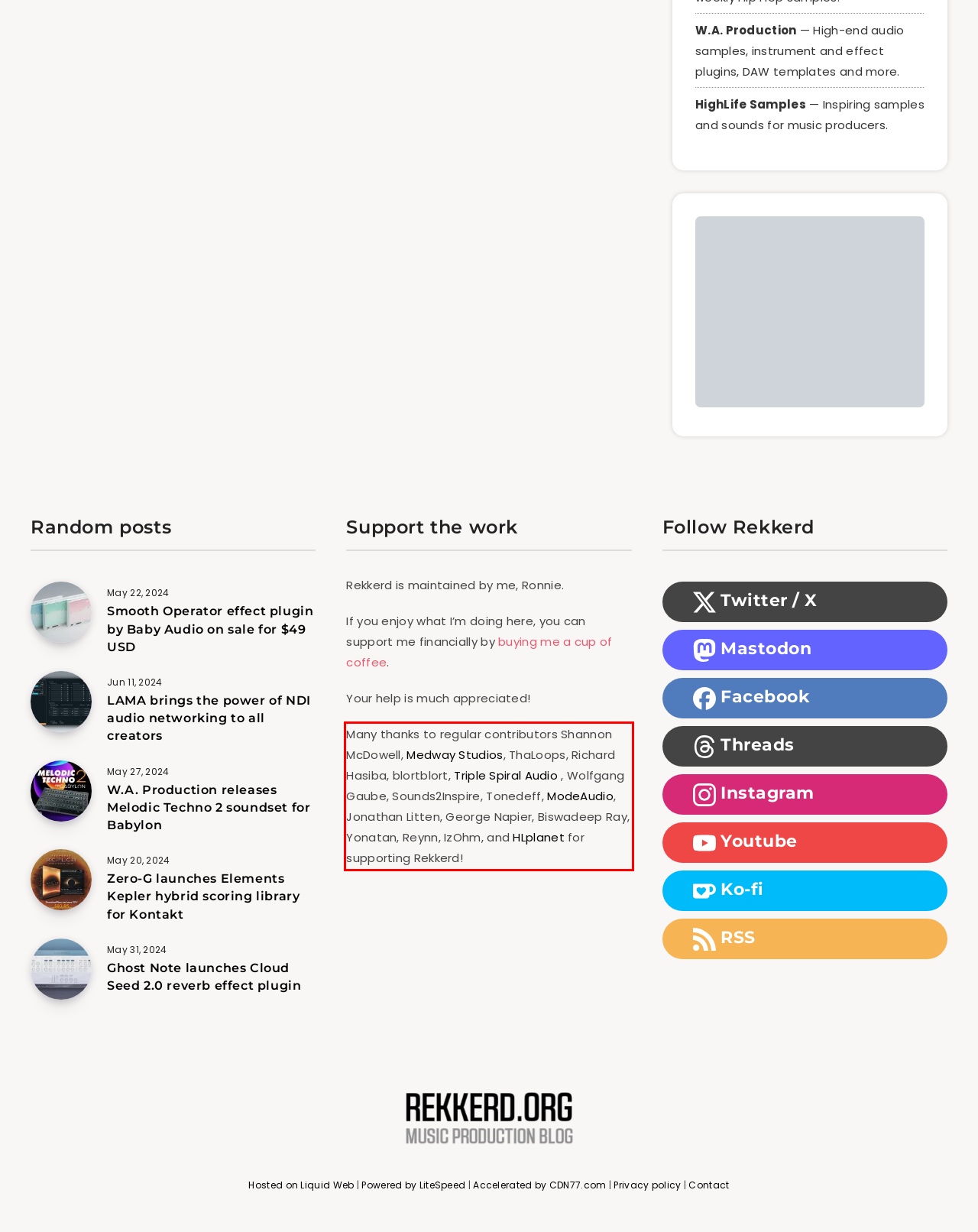You are presented with a screenshot containing a red rectangle. Extract the text found inside this red bounding box.

Many thanks to regular contributors Shannon McDowell, Medway Studios, ThaLoops, Richard Hasiba, blortblort, Triple Spiral Audio , Wolfgang Gaube, Sounds2Inspire, Tonedeff, ModeAudio, Jonathan Litten, George Napier, Biswadeep Ray, Yonatan, Reynn, IzOhm, and HLplanet for supporting Rekkerd!